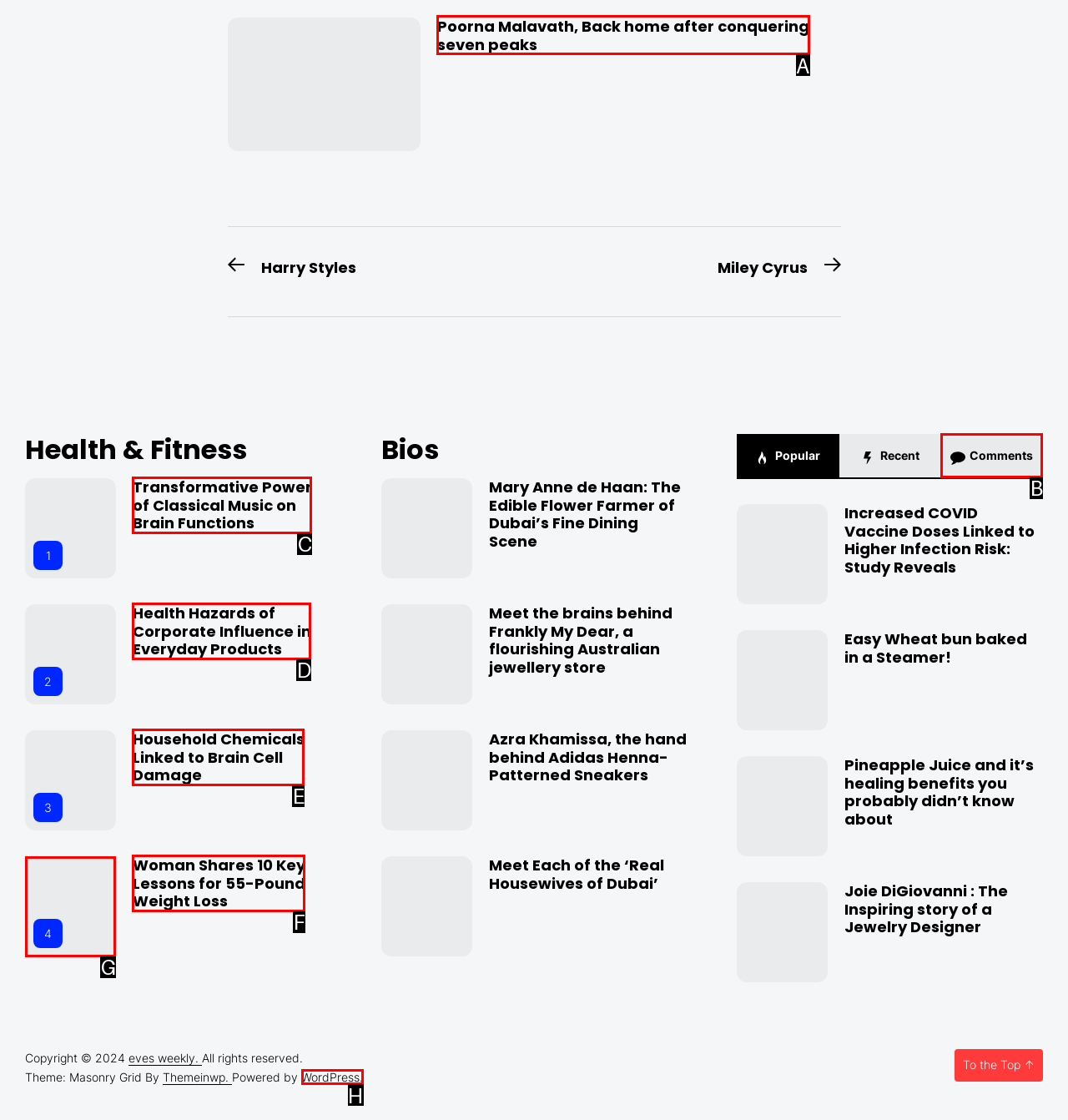Tell me which UI element to click to fulfill the given task: Click on the 'Poorna Malavath, Back home after conquering seven peaks' link. Respond with the letter of the correct option directly.

A